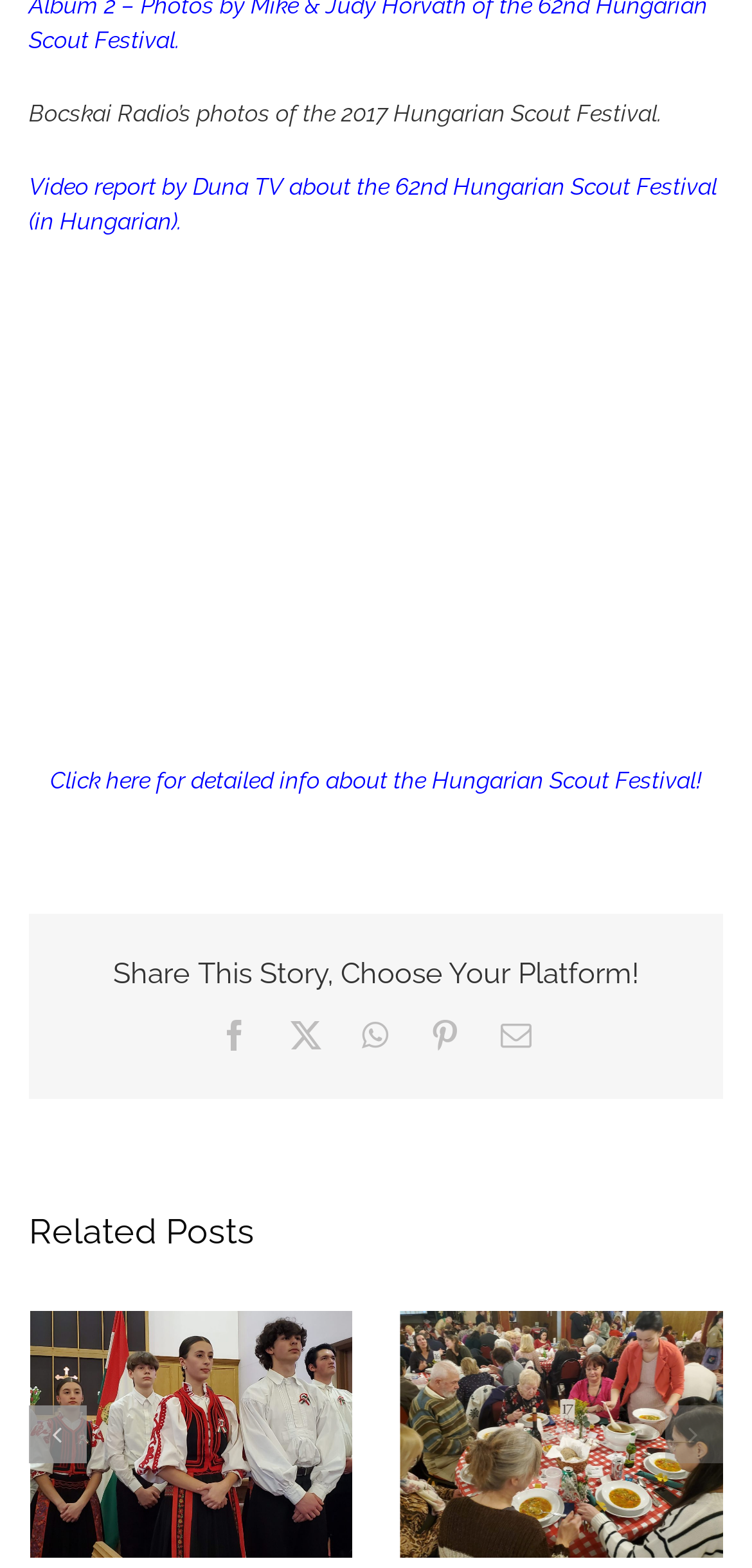Please provide the bounding box coordinates for the UI element as described: "WhatsApp". The coordinates must be four floats between 0 and 1, represented as [left, top, right, bottom].

[0.481, 0.65, 0.519, 0.67]